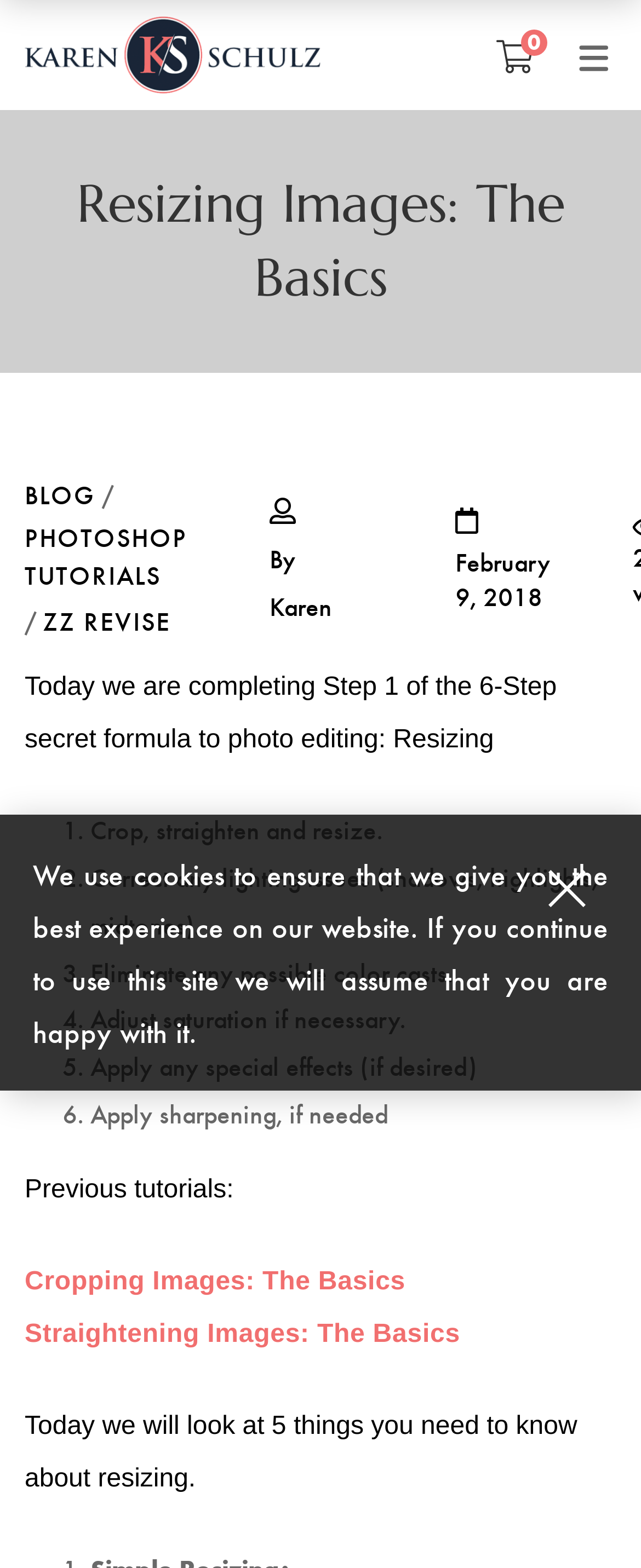Bounding box coordinates are specified in the format (top-left x, top-left y, bottom-right x, bottom-right y). All values are floating point numbers bounded between 0 and 1. Please provide the bounding box coordinate of the region this sentence describes: 0 My Cart $0.00

[0.774, 0.019, 0.833, 0.052]